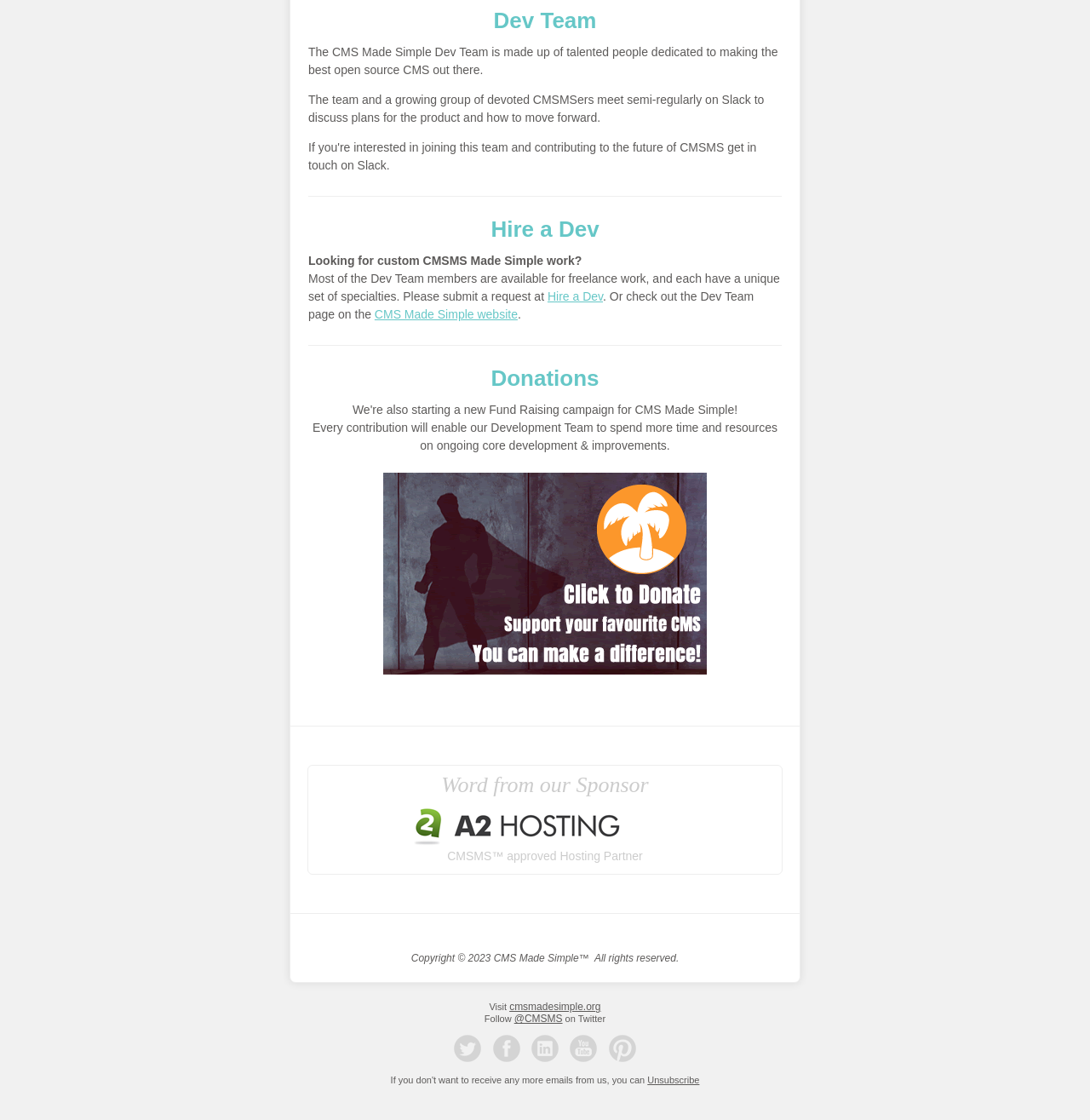Please determine the bounding box coordinates of the section I need to click to accomplish this instruction: "Visit the CMS Made Simple website".

[0.344, 0.275, 0.475, 0.287]